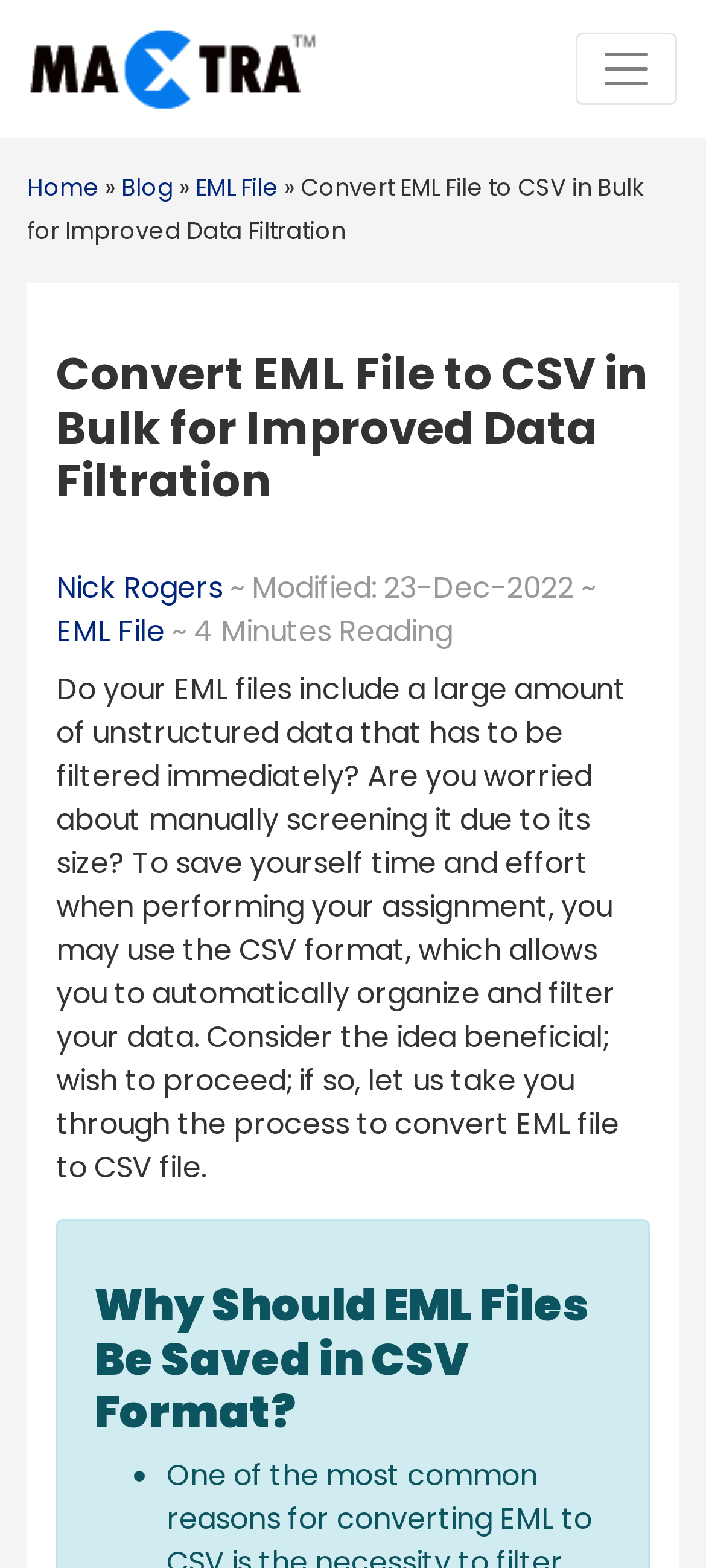When was this webpage last modified?
Use the image to answer the question with a single word or phrase.

23-Dec-2022